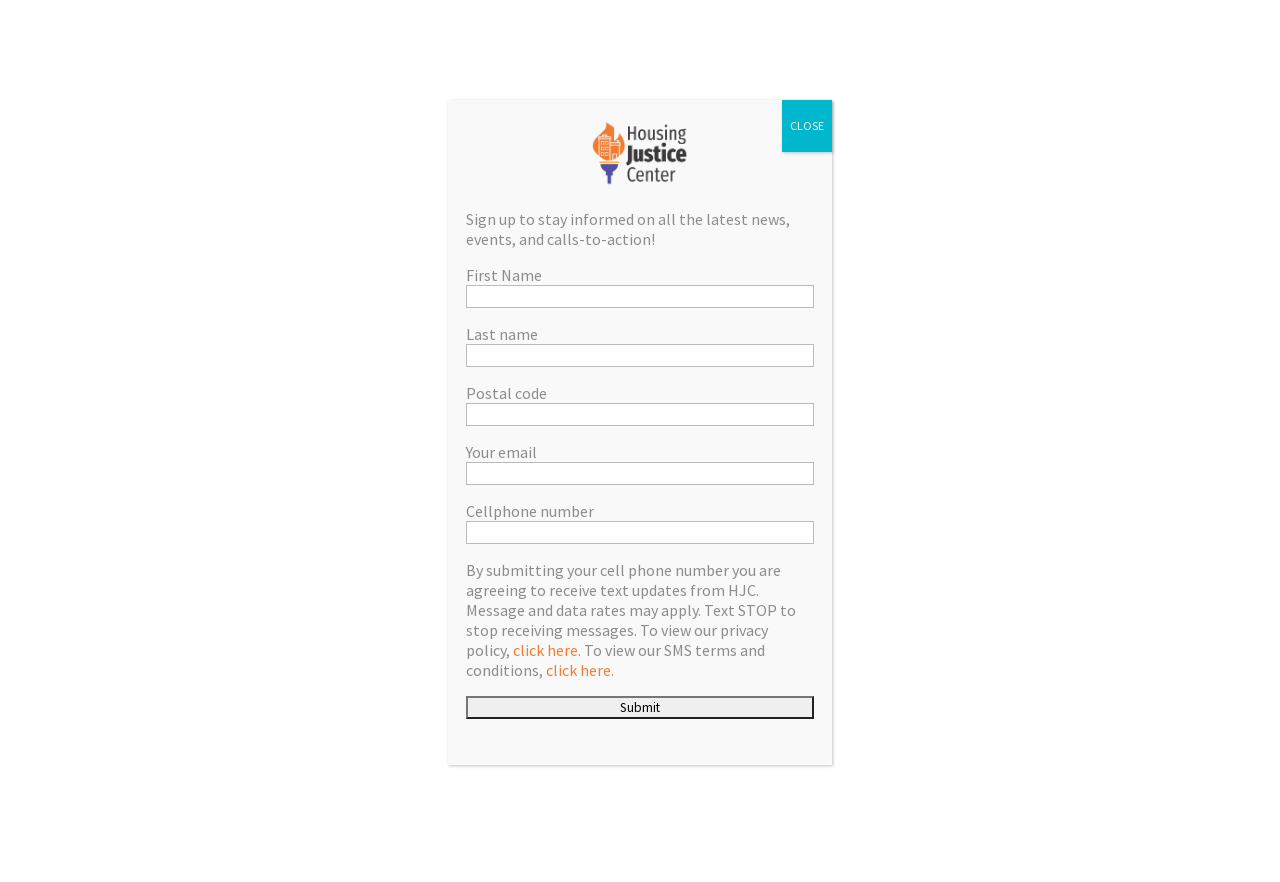Please locate the bounding box coordinates of the region I need to click to follow this instruction: "Submit the contact form".

[0.364, 0.789, 0.636, 0.815]